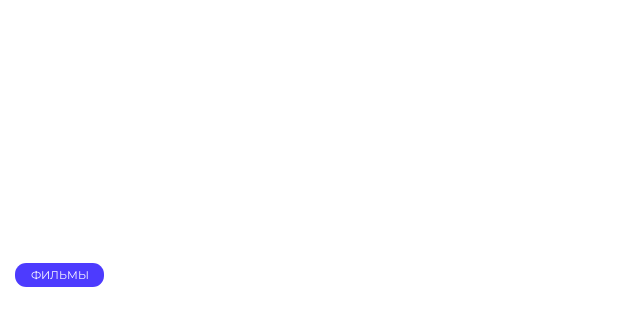Offer a detailed explanation of what is depicted in the image.

The image presents a visual representation related to the film "Правда" from 2023, specifically focusing on its plot and ending explanation. The accompanying text suggests that "Правда" is a detective thriller directed by Maxim Kuznetsov, showcasing his background as a former investigator. As a debut feature from a new director, the film is described as a project that raises numerous intriguing questions. The overall context highlights the film's narrative depth and its potential appeal to viewers interested in thrillers and crime stories.